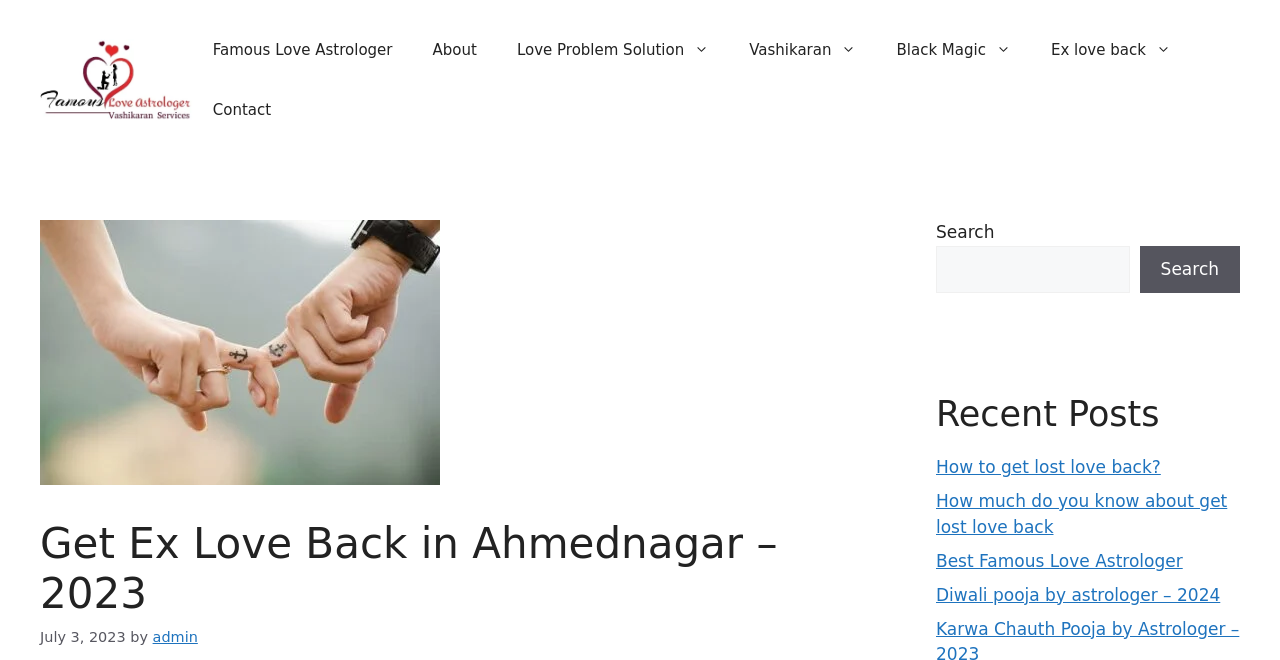What is the topic of the recent post 'How to get lost love back?'
Kindly give a detailed and elaborate answer to the question.

The recent post 'How to get lost love back?' is listed in the recent posts section of the webpage, and its topic is related to getting back lost love, which is a common theme on this website.